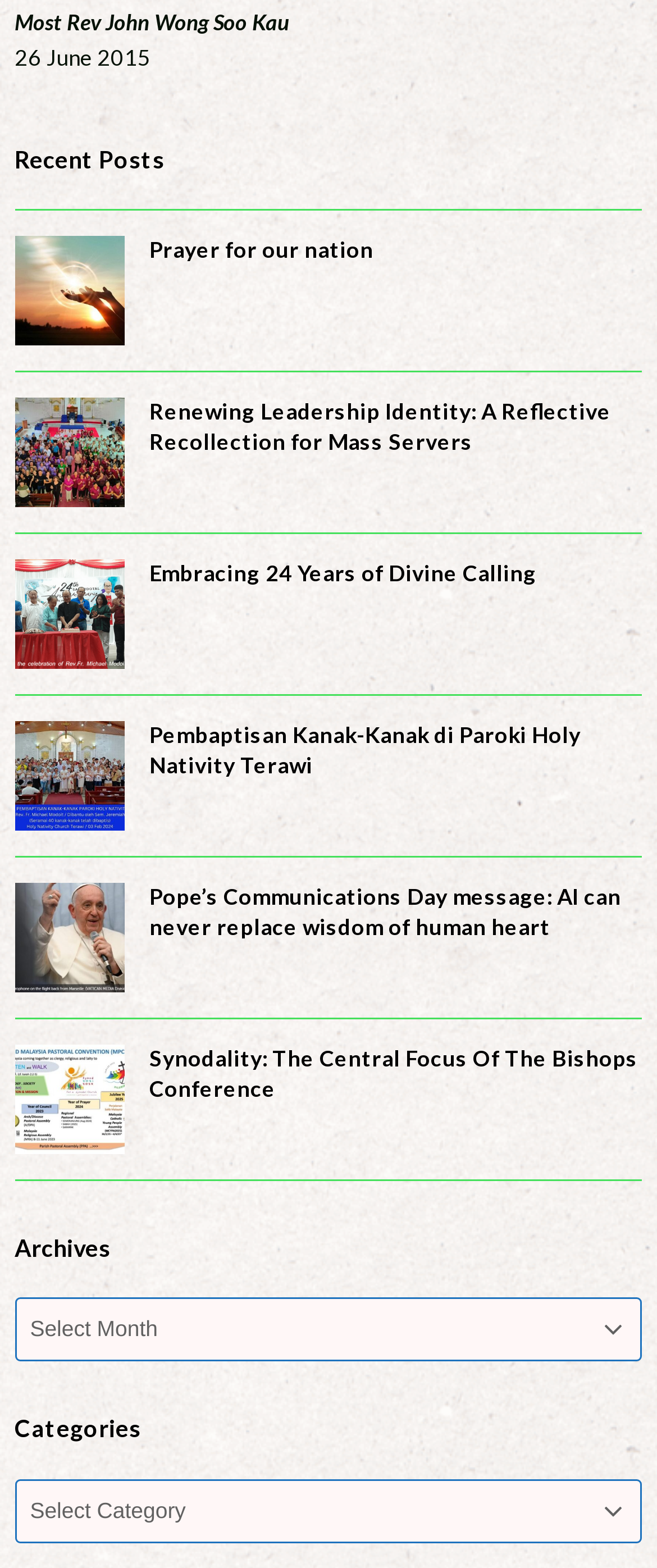Find the bounding box coordinates for the area you need to click to carry out the instruction: "search for something". The coordinates should be four float numbers between 0 and 1, indicated as [left, top, right, bottom].

None